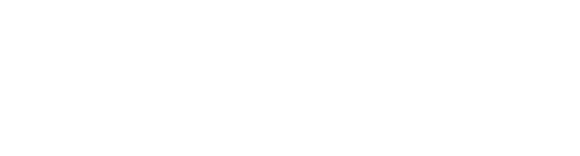Use a single word or phrase to respond to the question:
What is the purpose of the visual content?

To understand asset management strategies